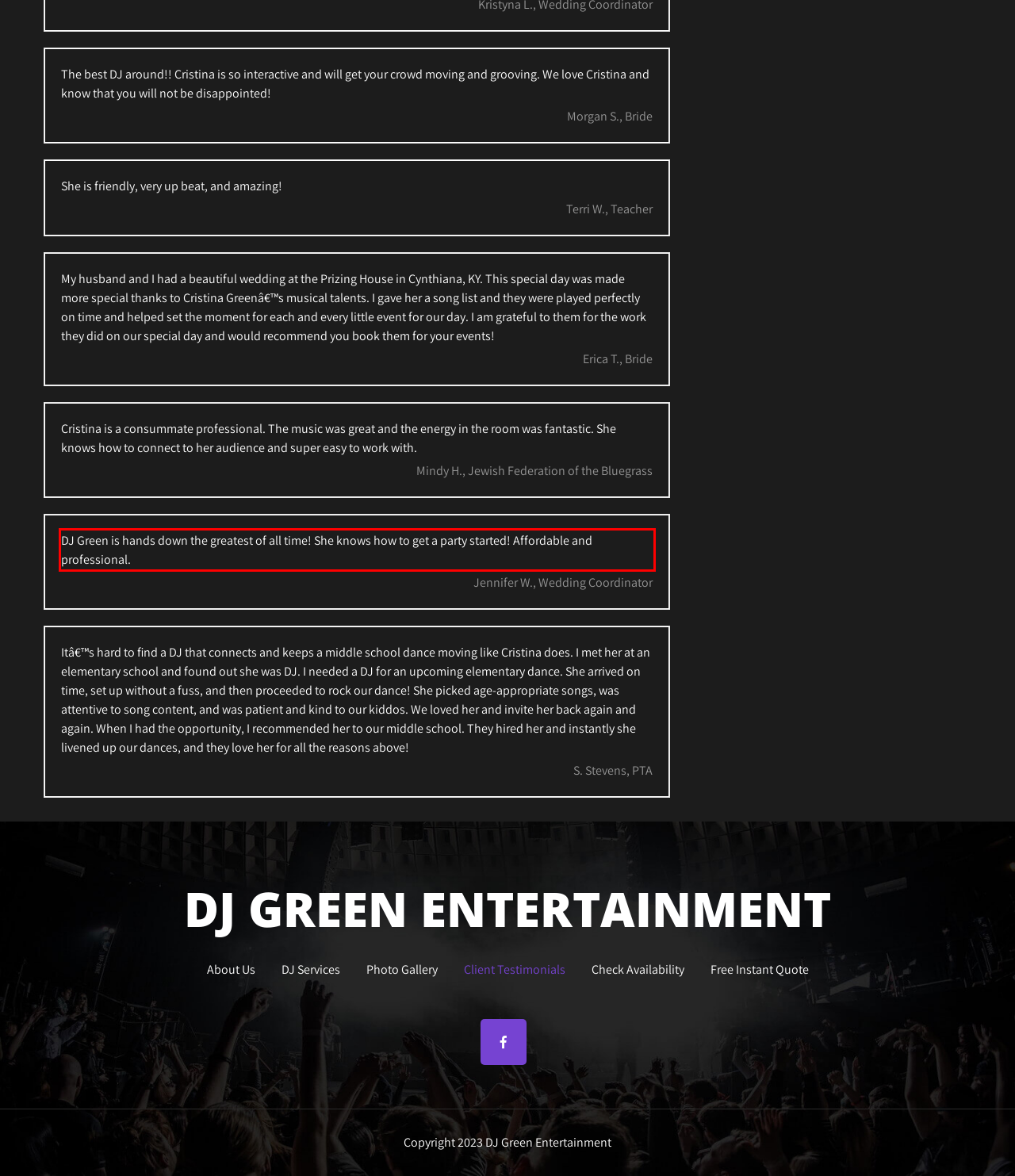You are given a screenshot of a webpage with a UI element highlighted by a red bounding box. Please perform OCR on the text content within this red bounding box.

DJ Green is hands down the greatest of all time! She knows how to get a party started! Affordable and professional.